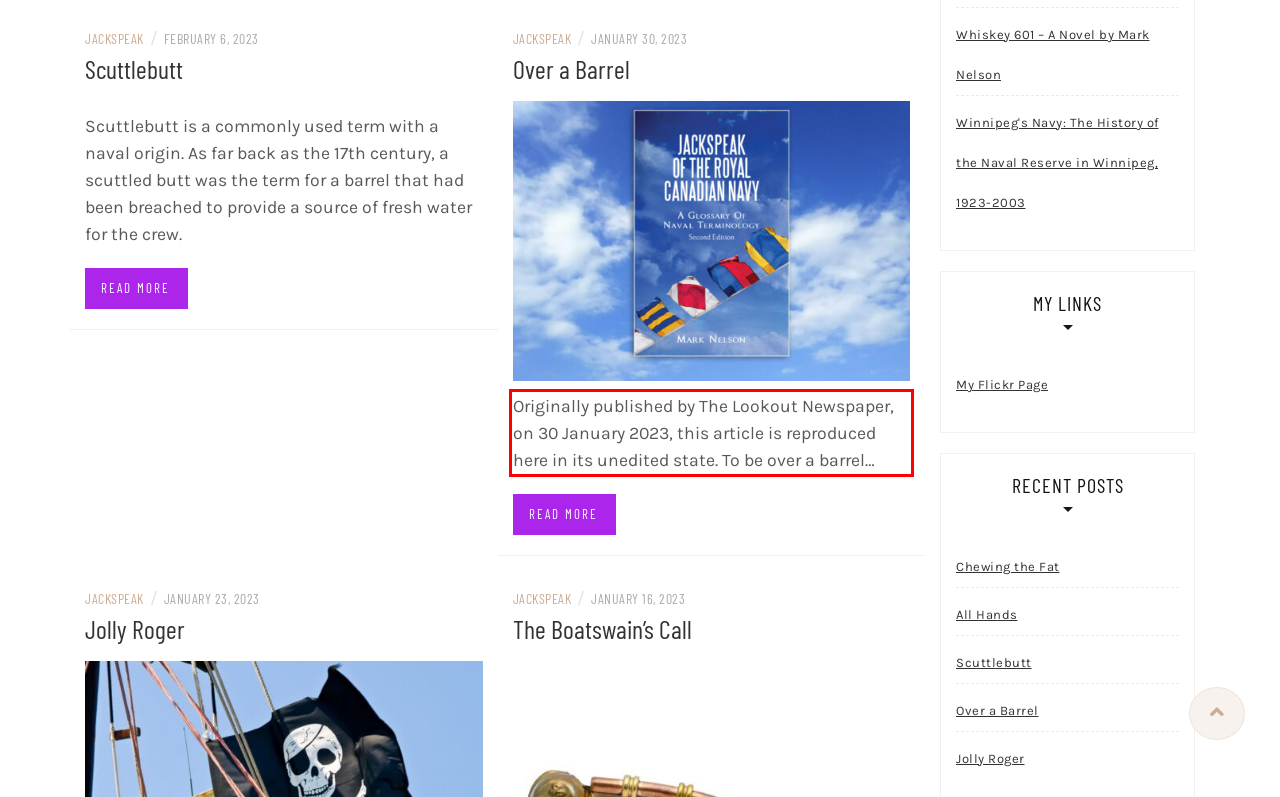From the screenshot of the webpage, locate the red bounding box and extract the text contained within that area.

Originally published by The Lookout Newspaper, on 30 January 2023, this article is reproduced here in its unedited state. To be over a barrel…